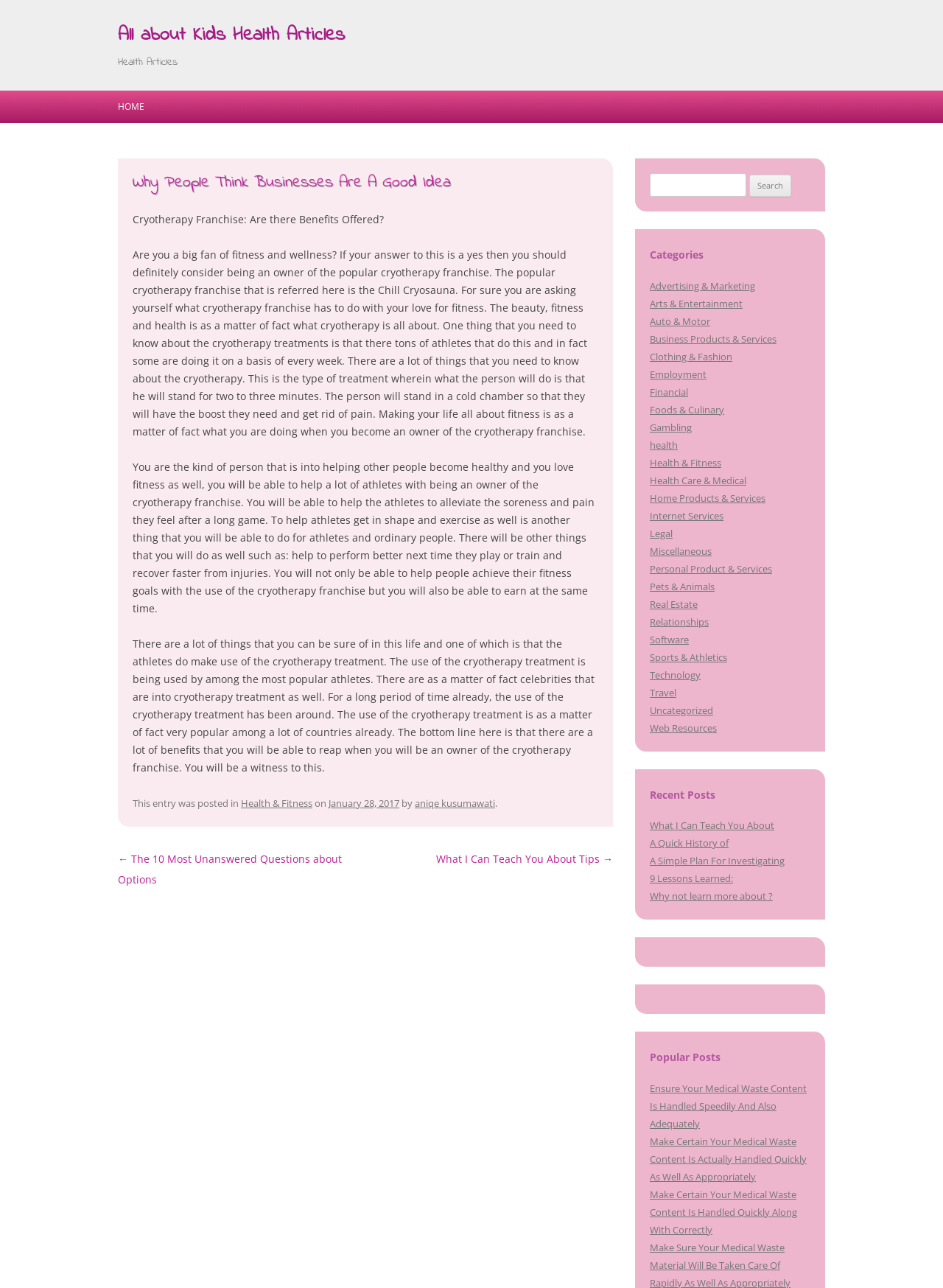Please find and report the bounding box coordinates of the element to click in order to perform the following action: "Explore the category of health and fitness". The coordinates should be expressed as four float numbers between 0 and 1, in the format [left, top, right, bottom].

[0.689, 0.354, 0.765, 0.364]